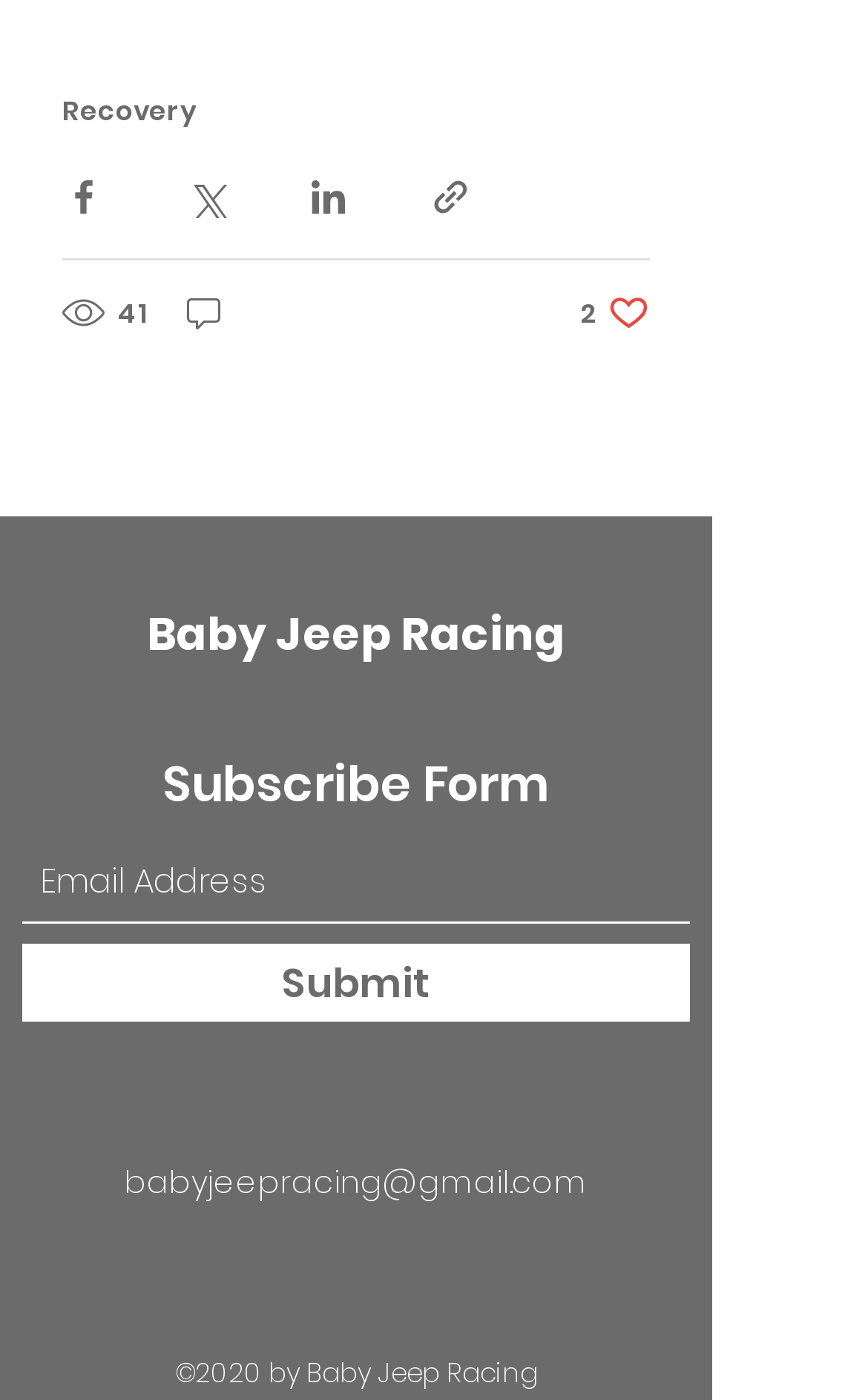Identify the coordinates of the bounding box for the element that must be clicked to accomplish the instruction: "Click the Submit button".

[0.026, 0.675, 0.795, 0.73]